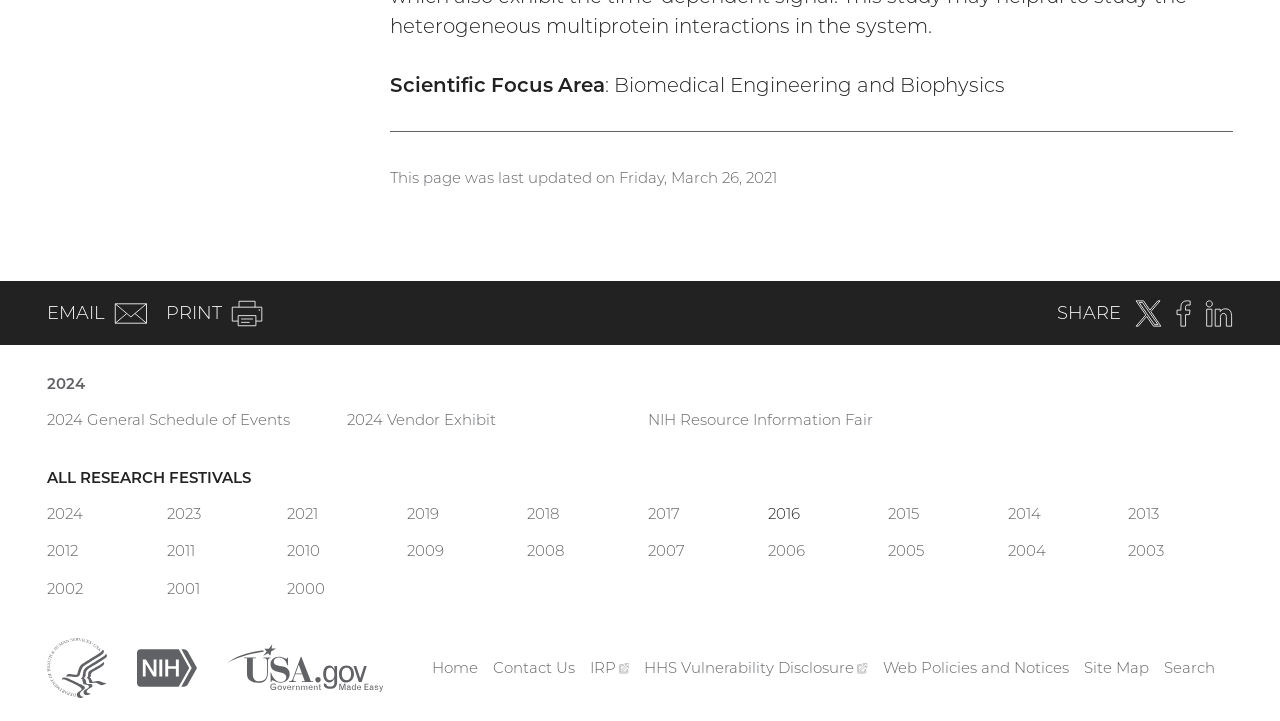How many research festivals are listed in the main navigation?
Answer briefly with a single word or phrase based on the image.

21